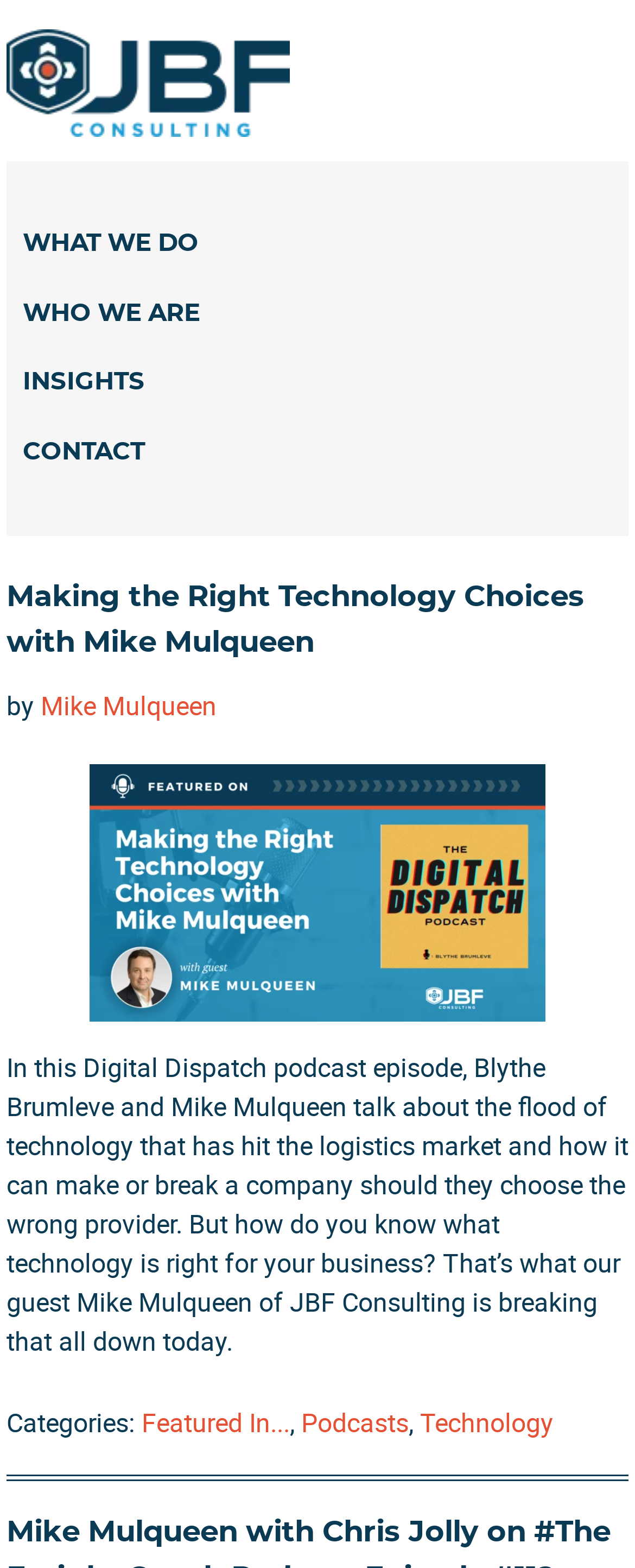Generate a thorough caption that explains the contents of the webpage.

This webpage is an archive page from JBF Consulting, a supply chain technology consulting firm. At the top left corner, there is a "Skip to main content" link, followed by a "Skip to primary sidebar" link. Next to these links, there is a logo image. 

Below the logo, there is a navigation menu with four links: "WHAT WE DO", "WHO WE ARE", "INSIGHTS", and "CONTACT", which are evenly spaced and span the entire width of the page.

Below the navigation menu, there is a large header that reads "Featured In...". 

The main content of the page is an article titled "Making the Right Technology Choices with Mike Mulqueen". The article has a header with the same title, followed by a link to the article. Below the header, there is a byline with the author's name, Mike Mulqueen, and an image related to the article. 

The article's content is a summary of a Digital Dispatch podcast episode, where Mike Mulqueen discusses how to choose the right technology for a business. 

At the bottom of the article, there is a footer section with categories and tags, including "Featured In...", "Podcasts", and "Technology".